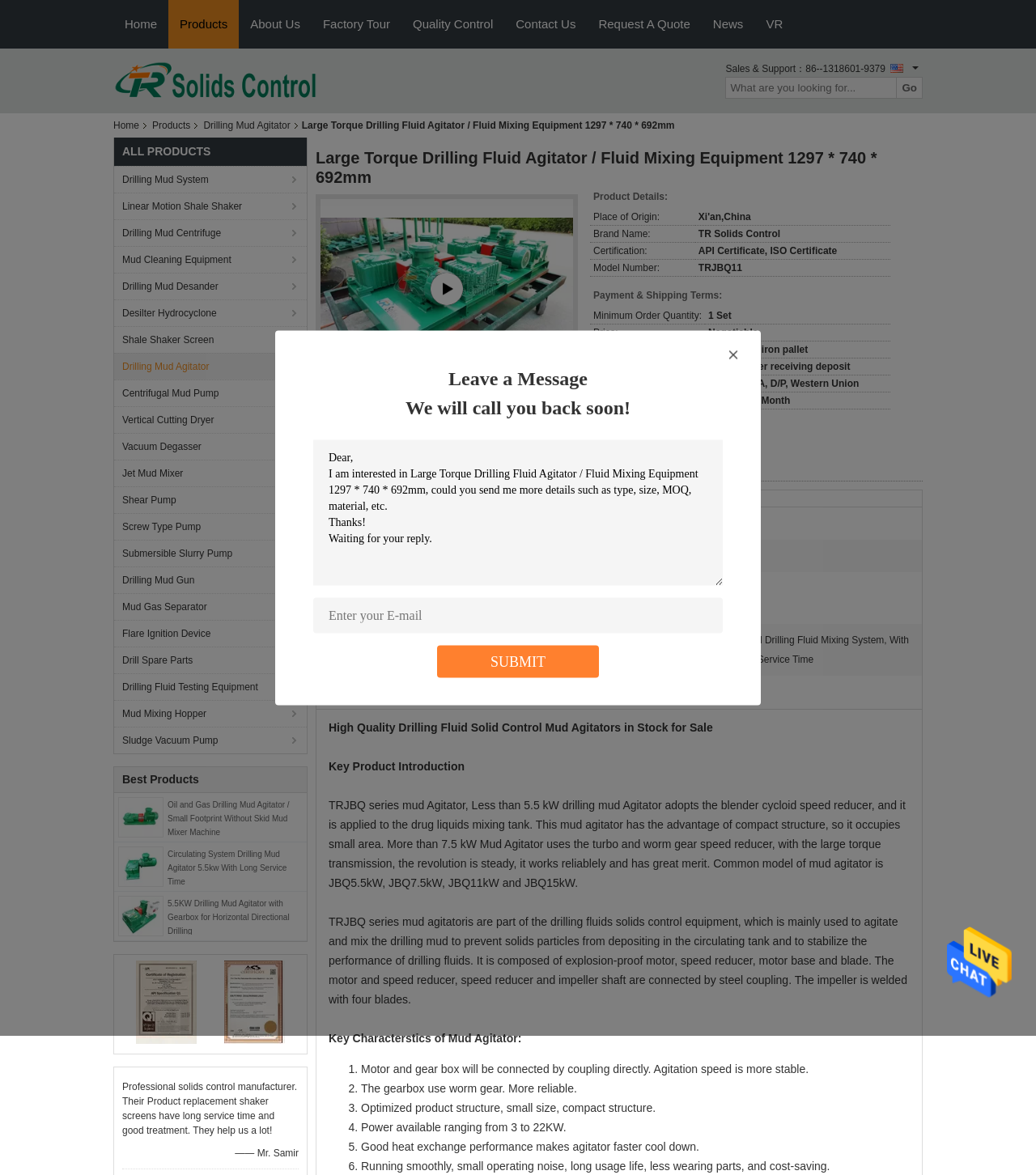Determine the bounding box coordinates for the UI element matching this description: "Jet Mud Mixer".

[0.11, 0.391, 0.296, 0.414]